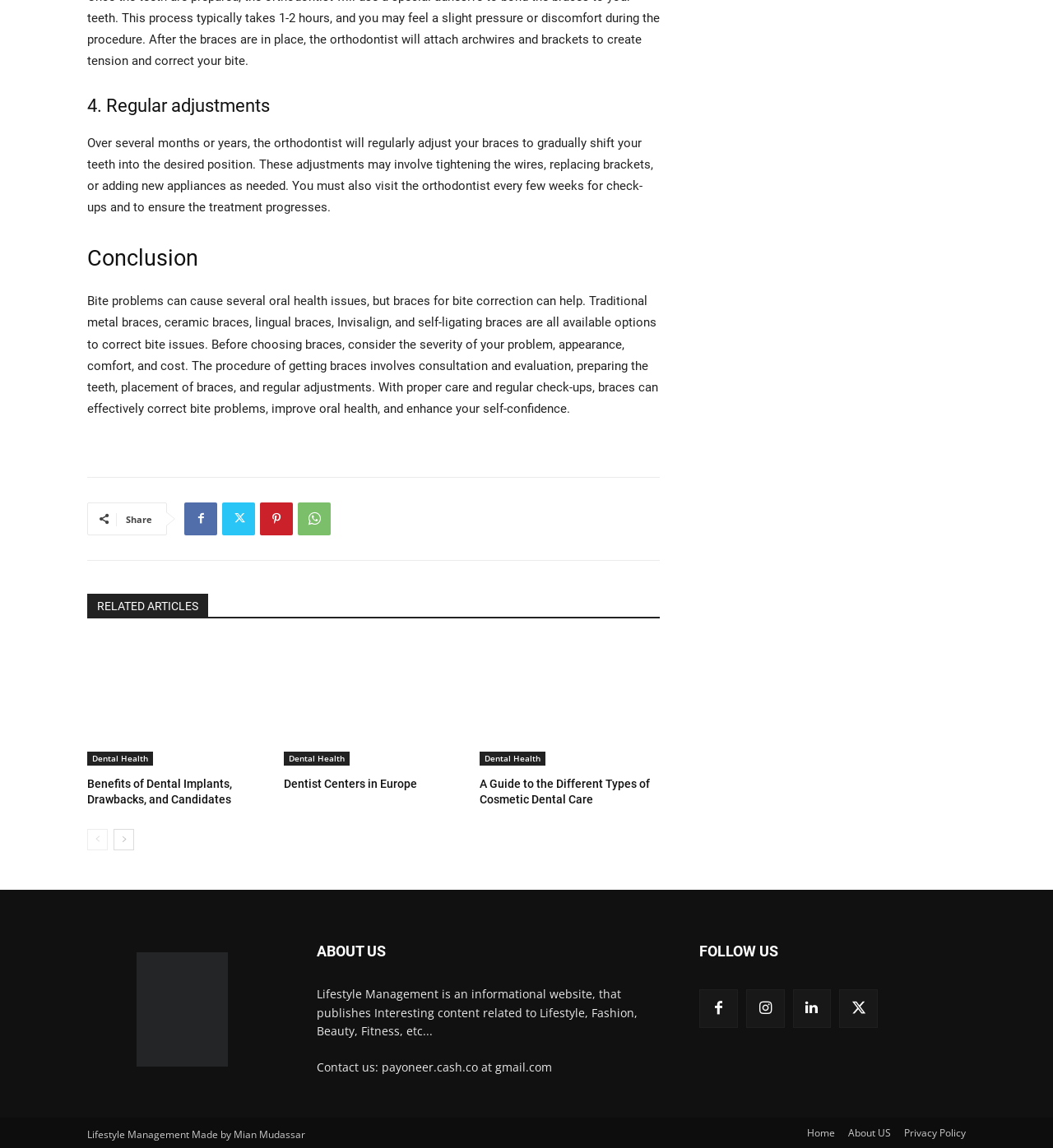What is the section below the article about?
Using the image, give a concise answer in the form of a single word or short phrase.

Related articles